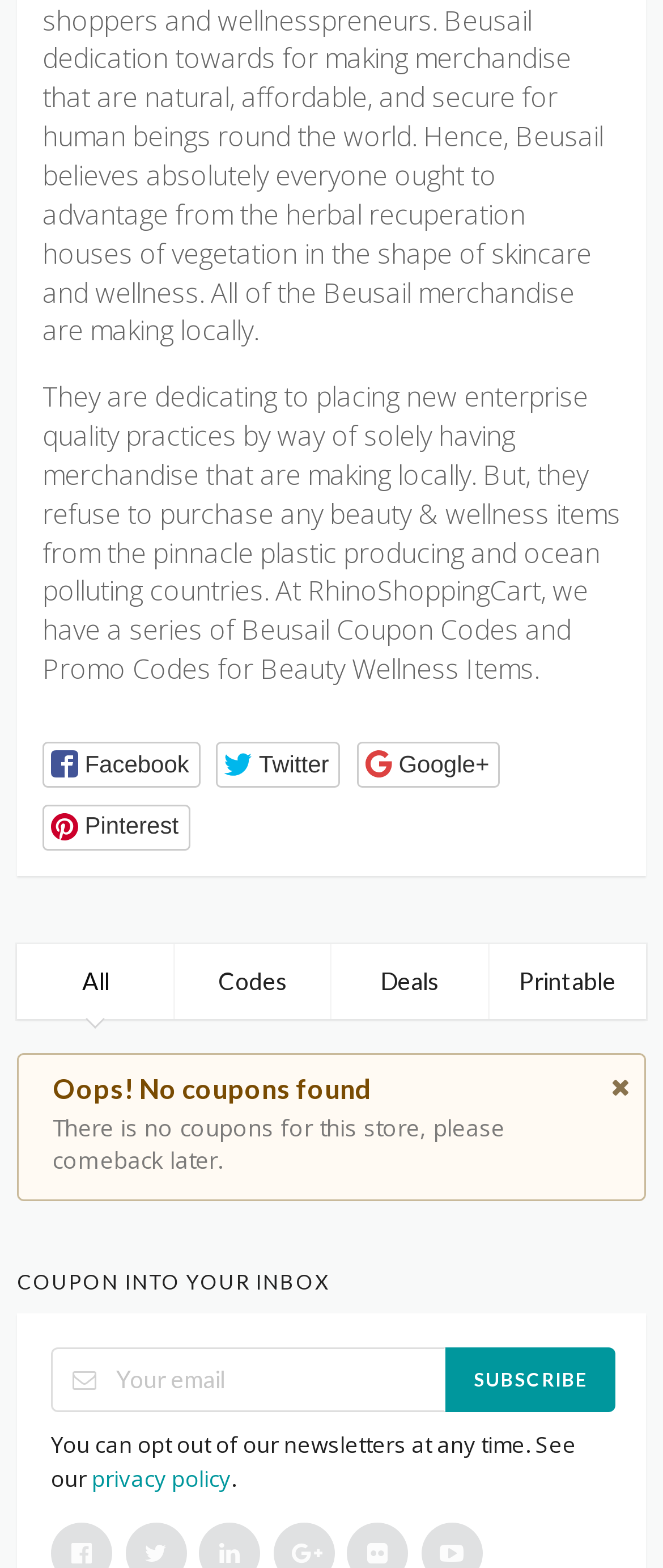Bounding box coordinates must be specified in the format (top-left x, top-left y, bottom-right x, bottom-right y). All values should be floating point numbers between 0 and 1. What are the bounding box coordinates of the UI element described as: Subscribe

[0.654, 0.859, 0.911, 0.9]